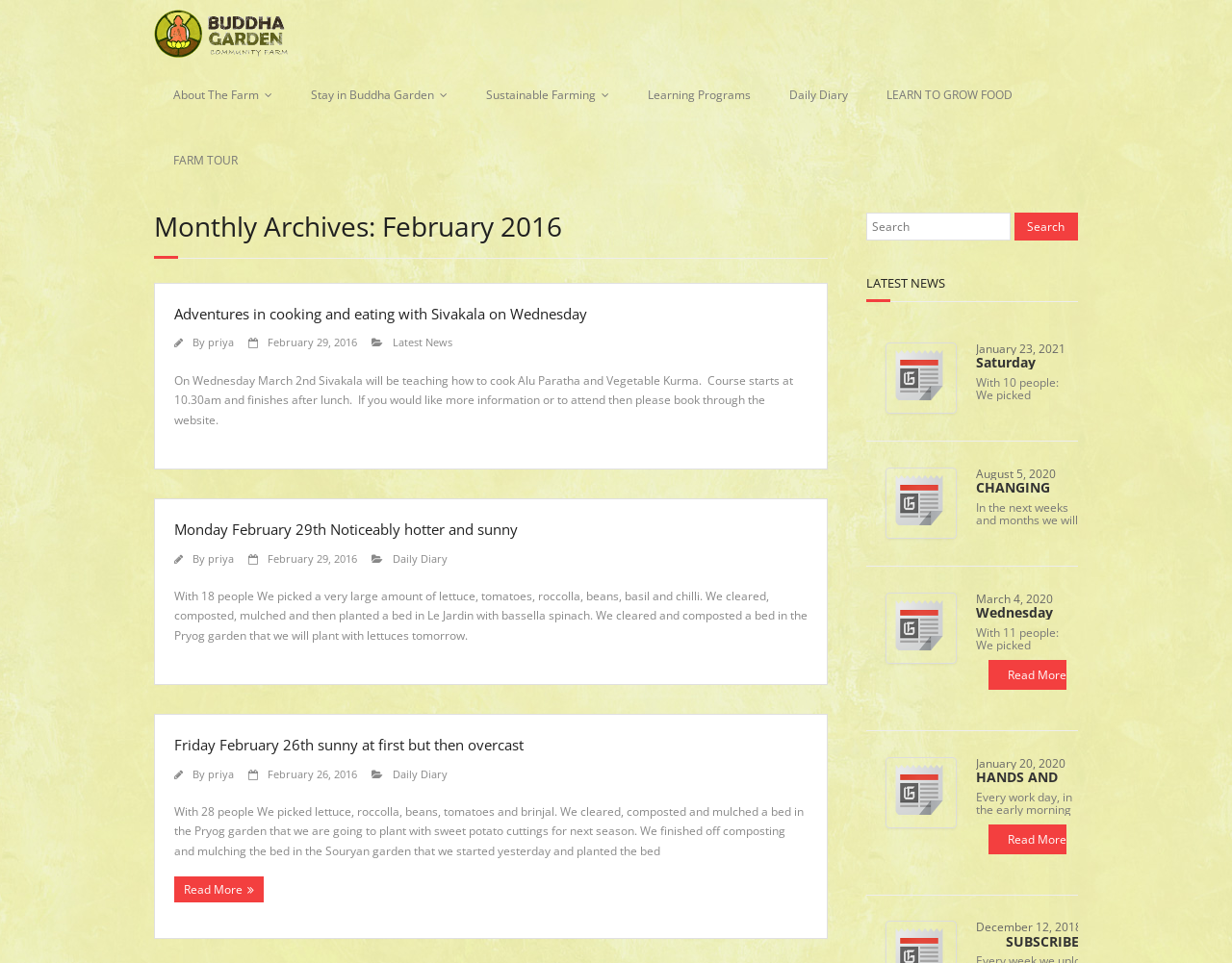What is the name of the author of the first article?
Using the image as a reference, answer the question with a short word or phrase.

priya